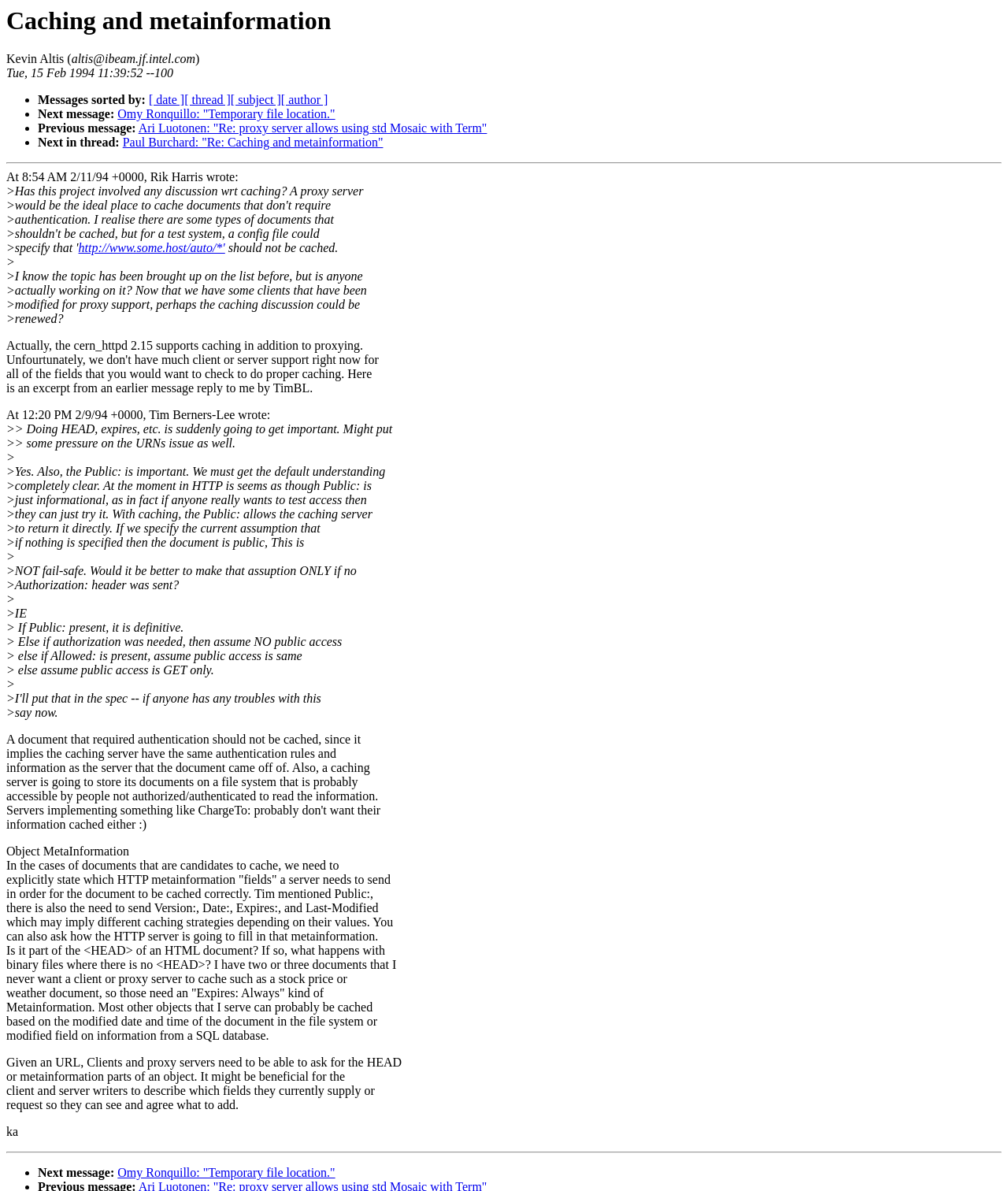Provide the bounding box coordinates for the area that should be clicked to complete the instruction: "Follow link to http://www.some.host/auto/*".

[0.078, 0.203, 0.223, 0.214]